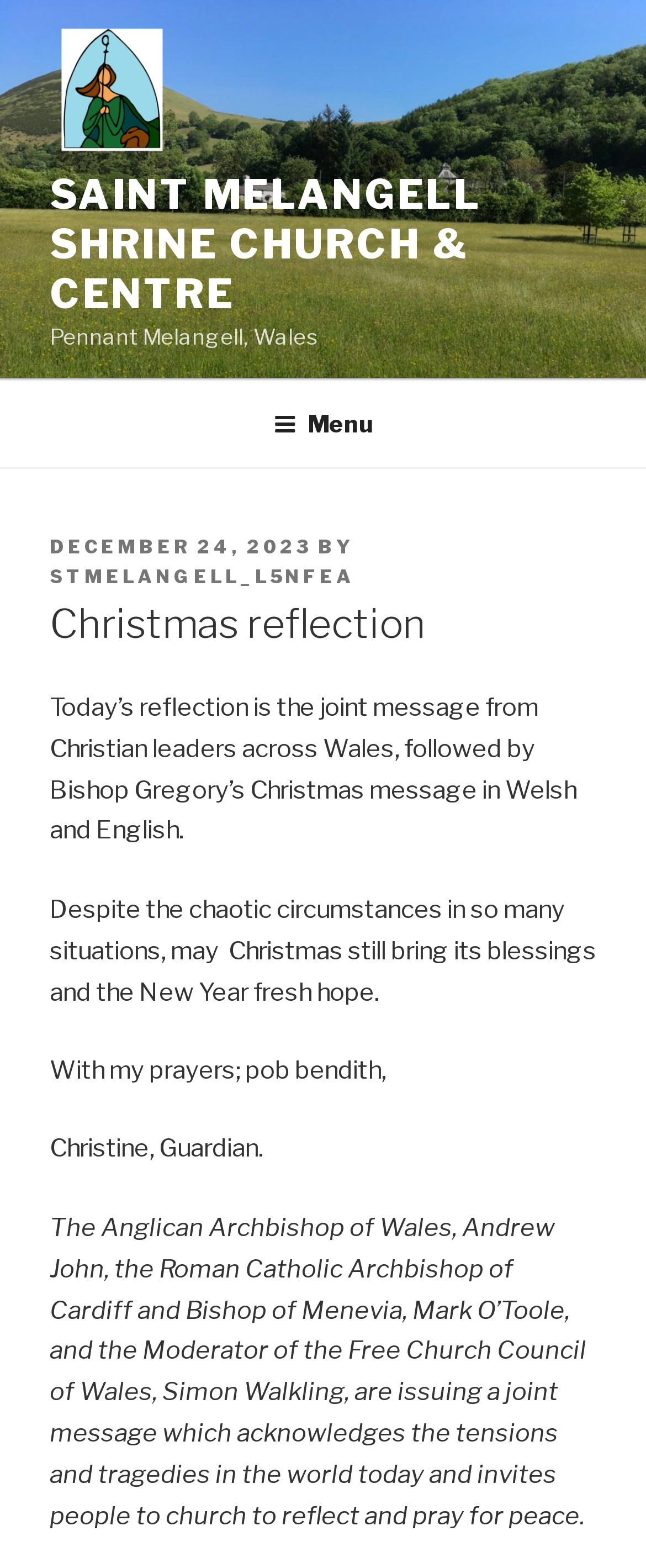What is the purpose of the joint message?
Based on the screenshot, provide a one-word or short-phrase response.

To invite people to church to reflect and pray for peace